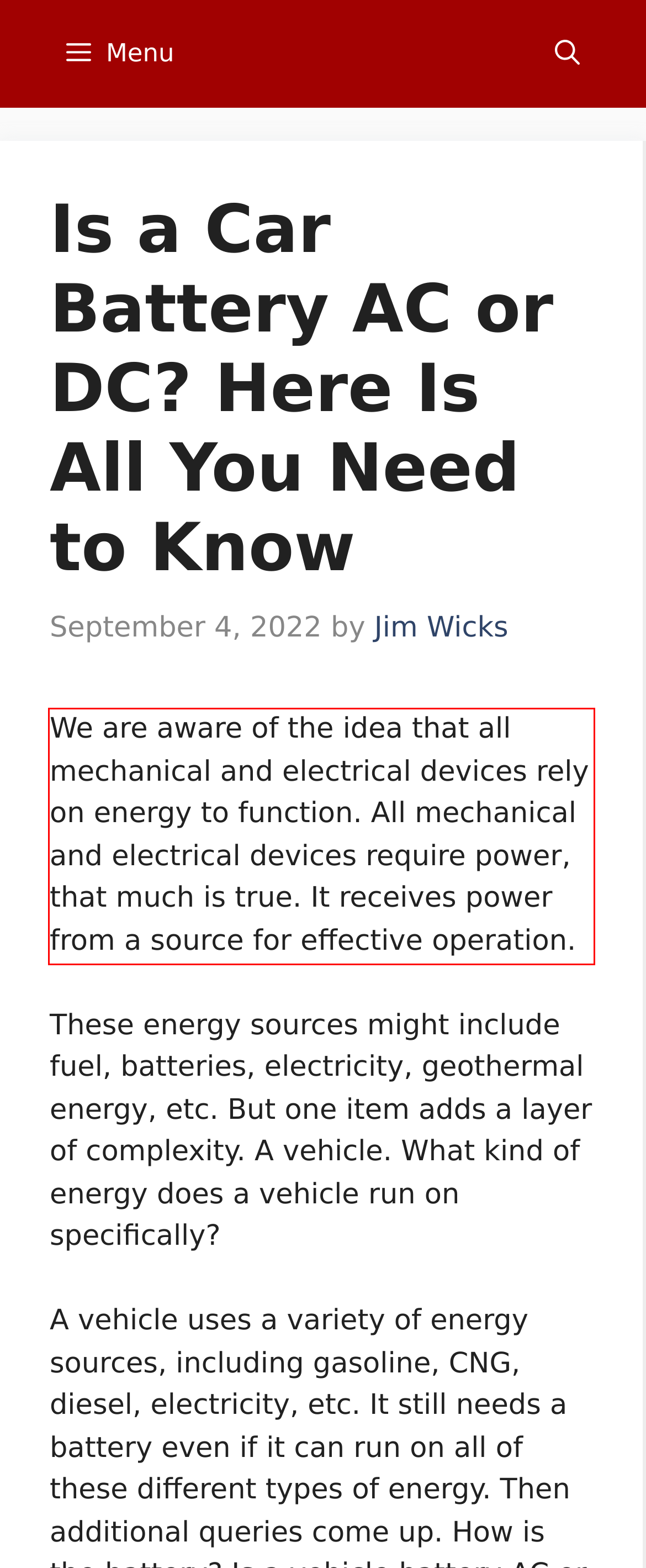Please identify and extract the text from the UI element that is surrounded by a red bounding box in the provided webpage screenshot.

We are aware of the idea that all mechanical and electrical devices rely on energy to function. All mechanical and electrical devices require power, that much is true. It receives power from a source for effective operation.